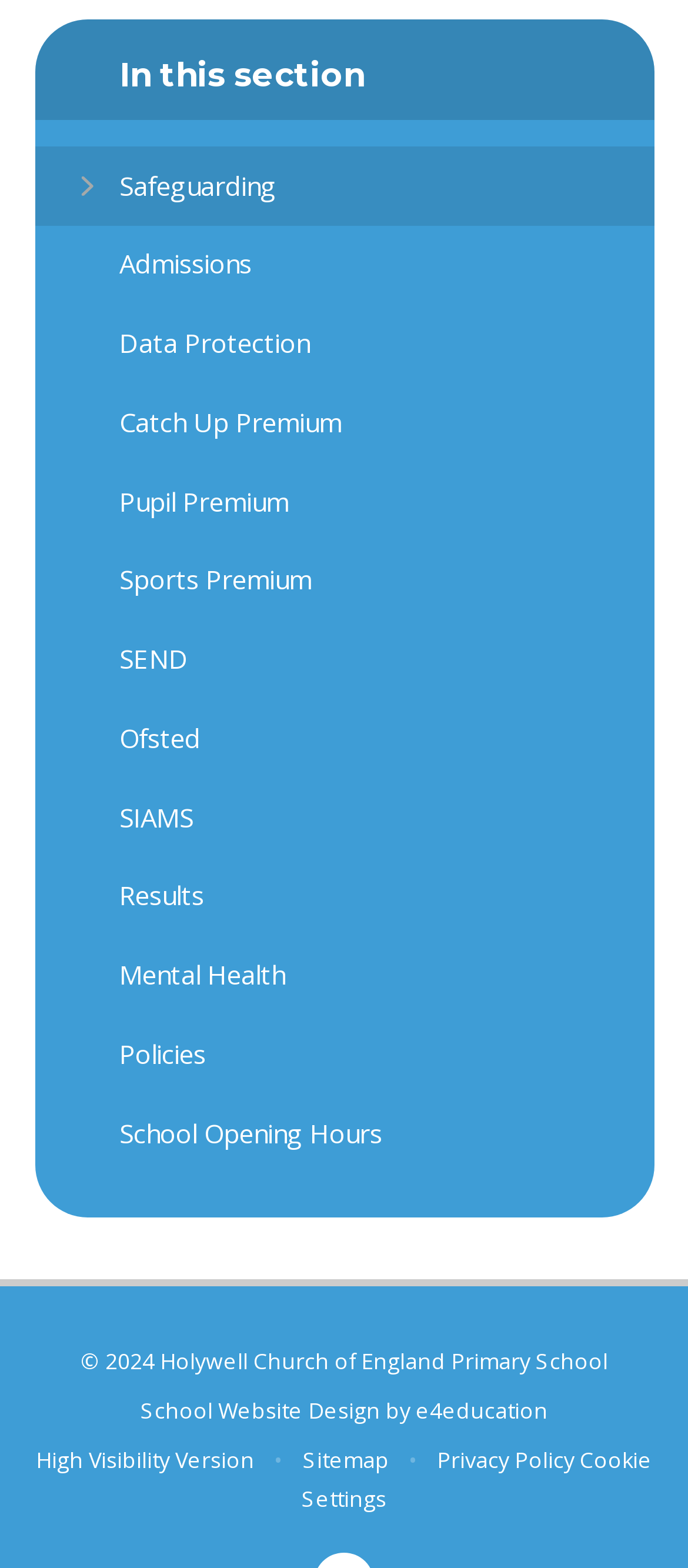Please predict the bounding box coordinates (top-left x, top-left y, bottom-right x, bottom-right y) for the UI element in the screenshot that fits the description: School Opening Hours

[0.05, 0.698, 0.95, 0.748]